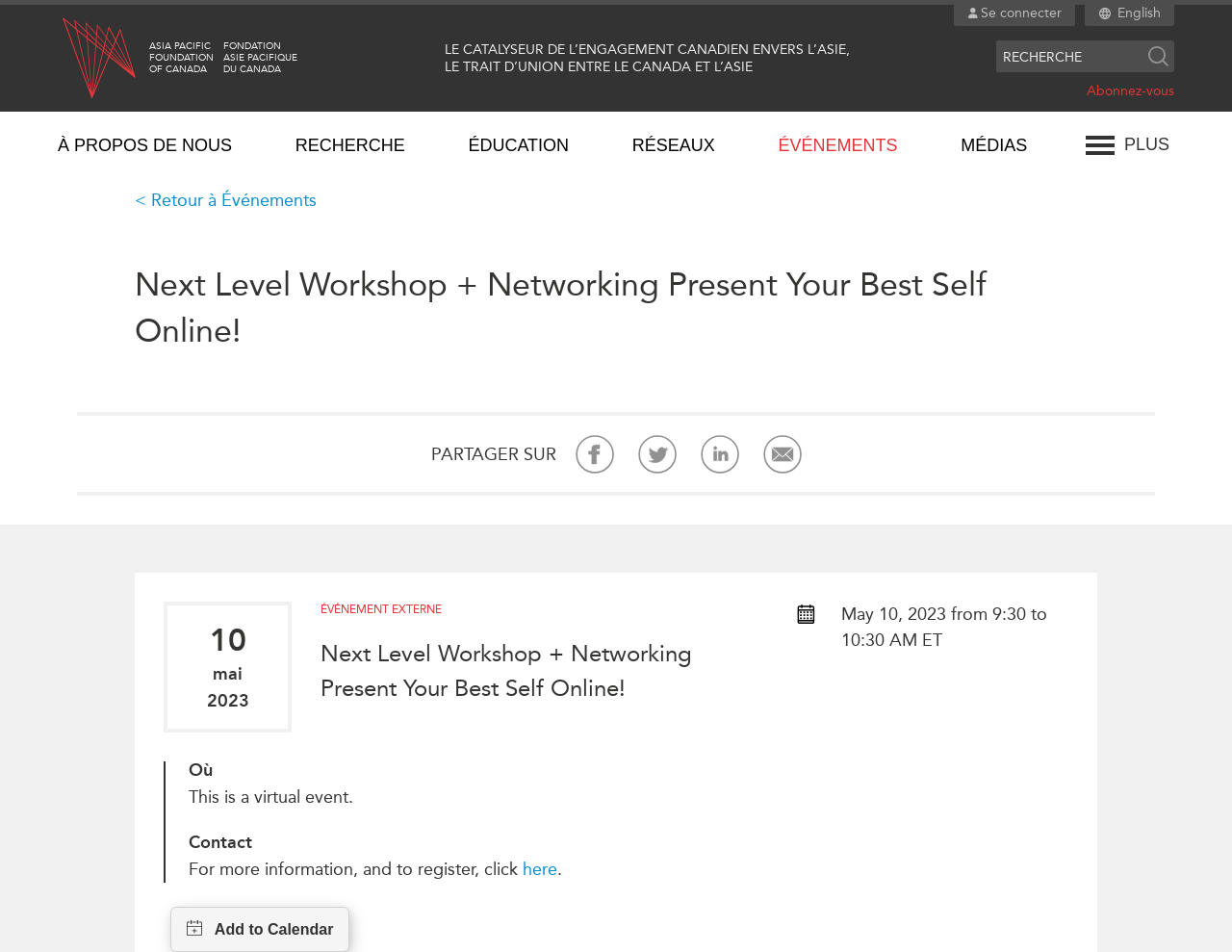What language can I switch to?
Could you please answer the question thoroughly and with as much detail as possible?

I found the answer by looking at the top right of the webpage, where there is a link that says 'English', indicating that I can switch the language to English.